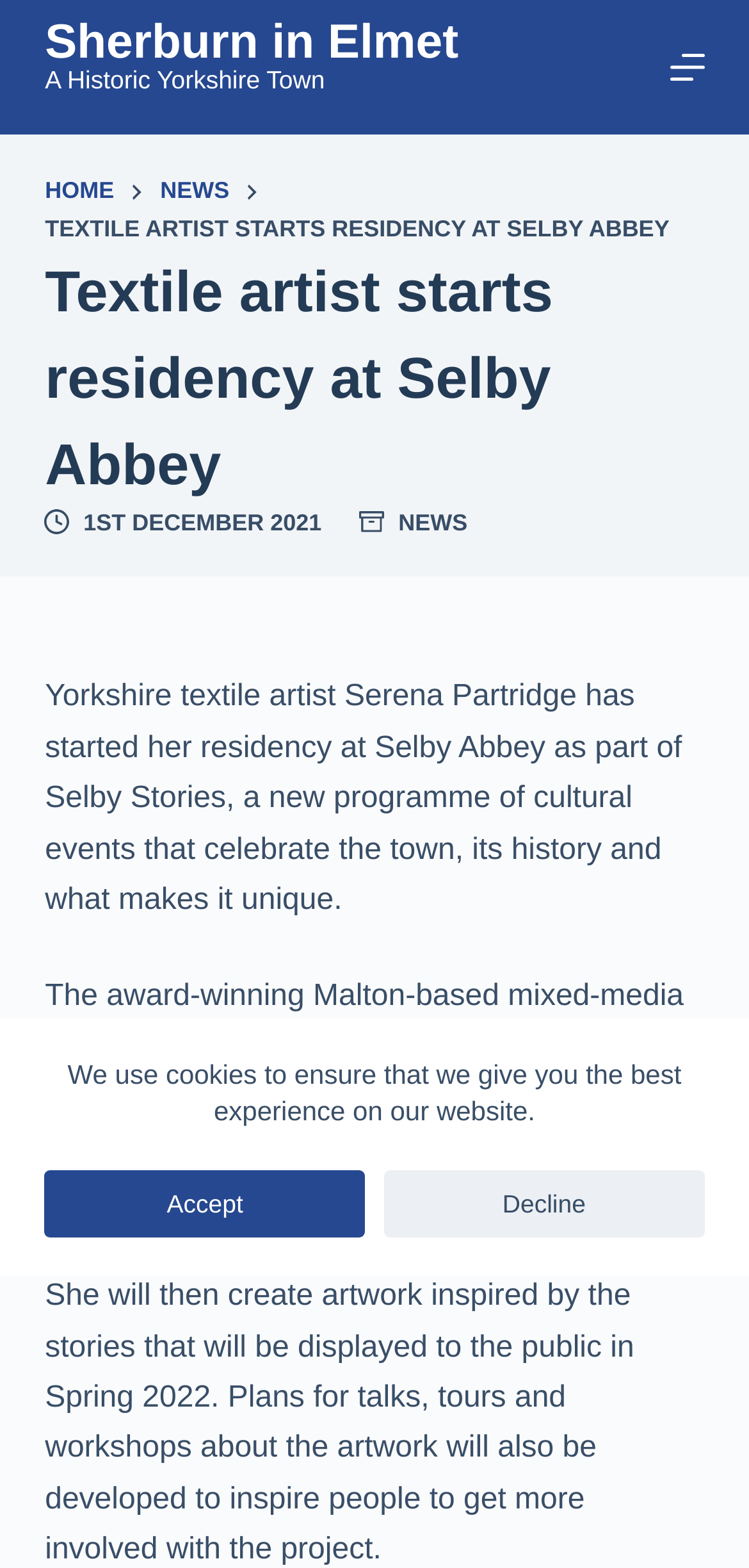Please specify the bounding box coordinates in the format (top-left x, top-left y, bottom-right x, bottom-right y), with all values as floating point numbers between 0 and 1. Identify the bounding box of the UI element described by: Home

[0.06, 0.11, 0.152, 0.135]